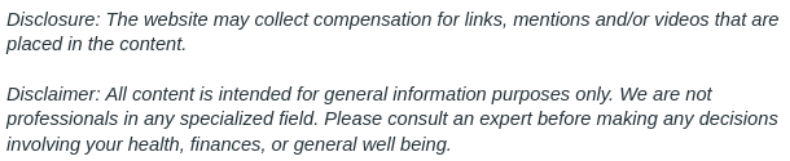What is the purpose of the article?
Craft a detailed and extensive response to the question.

The article aims to provide important insights on maintaining the well-being of dogs, emphasizing the responsibilities pet owners hold in providing a nurturing environment, and thereby enhancing their dogs' quality of life.